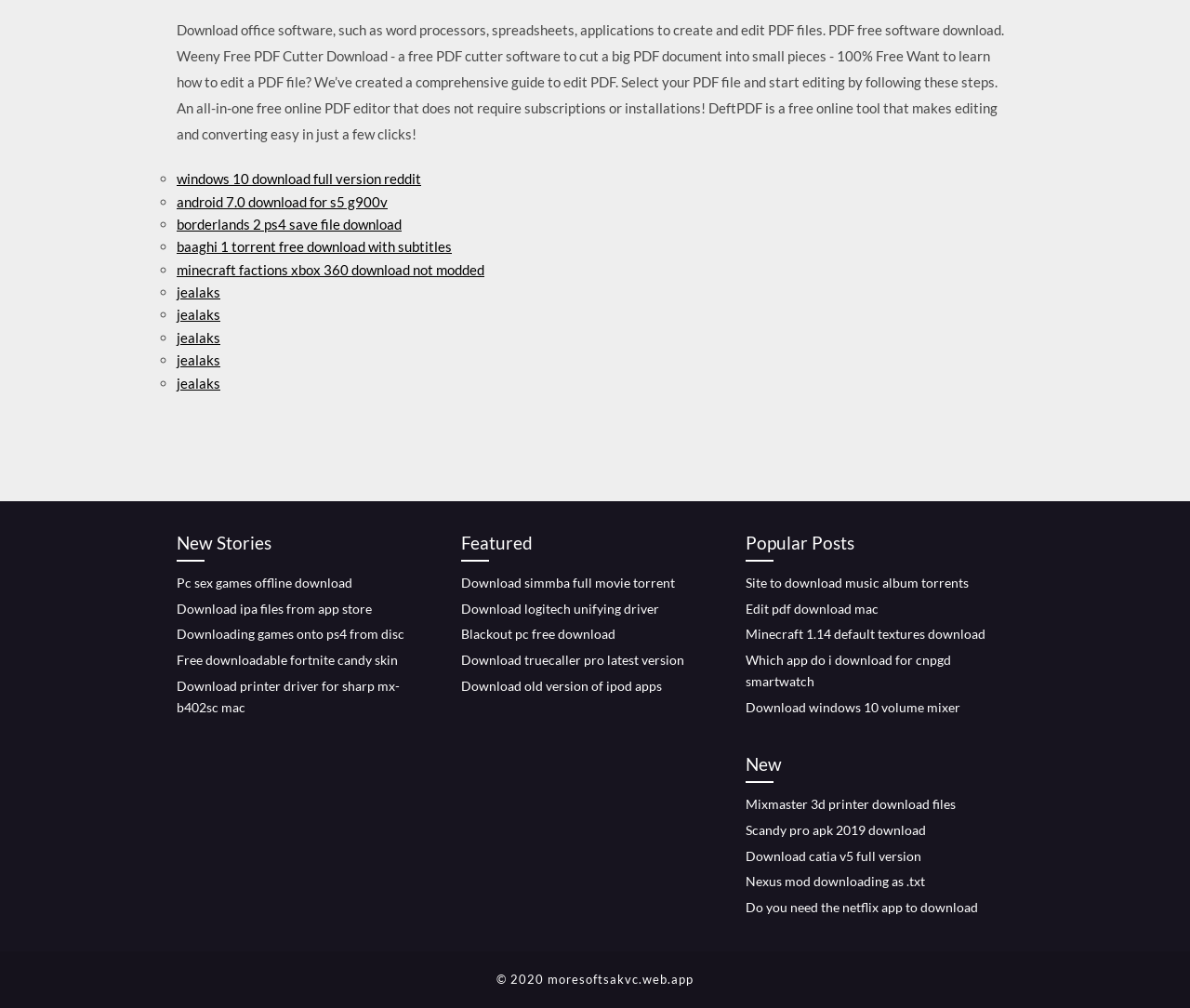Can you pinpoint the bounding box coordinates for the clickable element required for this instruction: "Download 'Pc sex games offline'"? The coordinates should be four float numbers between 0 and 1, i.e., [left, top, right, bottom].

[0.148, 0.57, 0.296, 0.586]